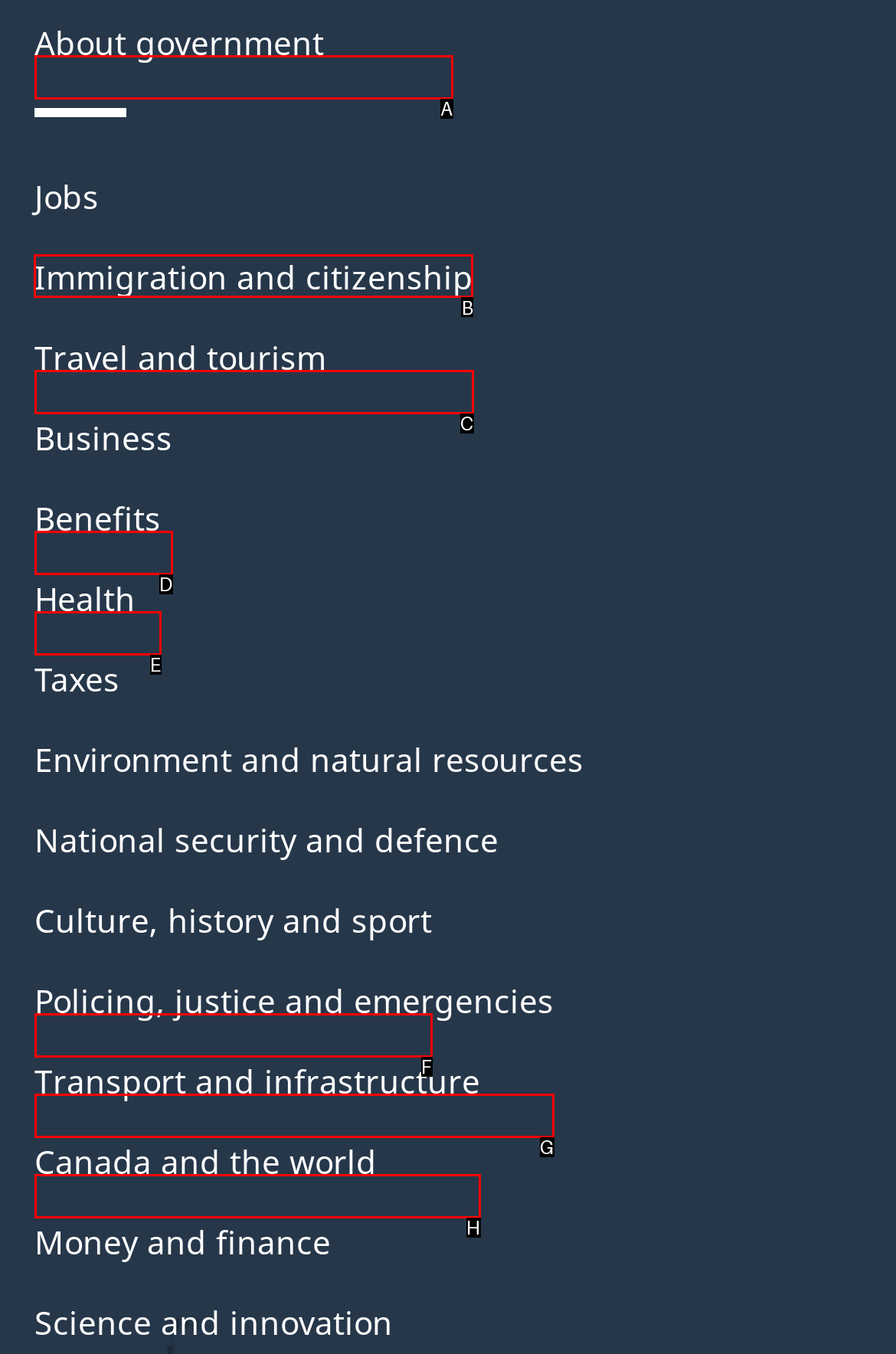Tell me which one HTML element you should click to complete the following task: Get information on immigration and citizenship
Answer with the option's letter from the given choices directly.

B